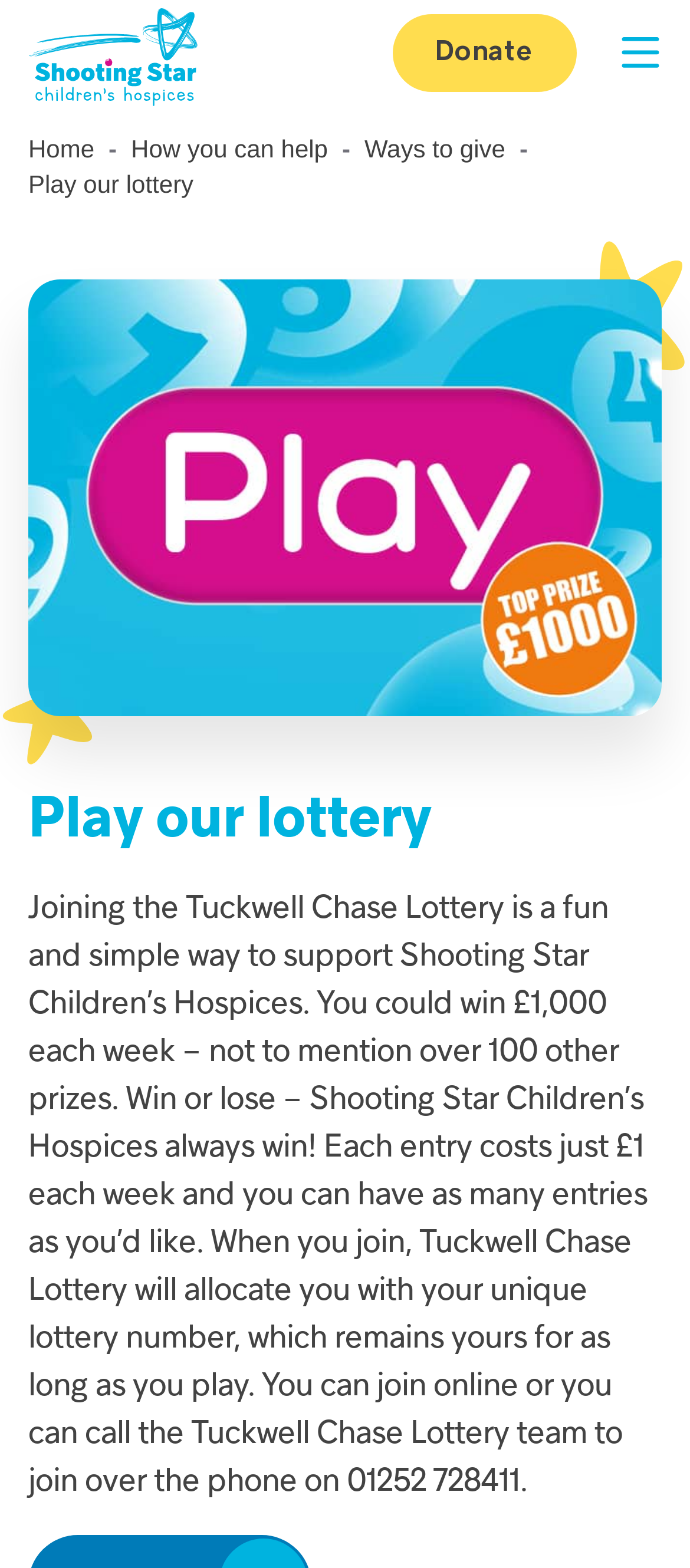Please give a succinct answer to the question in one word or phrase:
What is the name of the organization?

Shooting Star Children’s Hospices